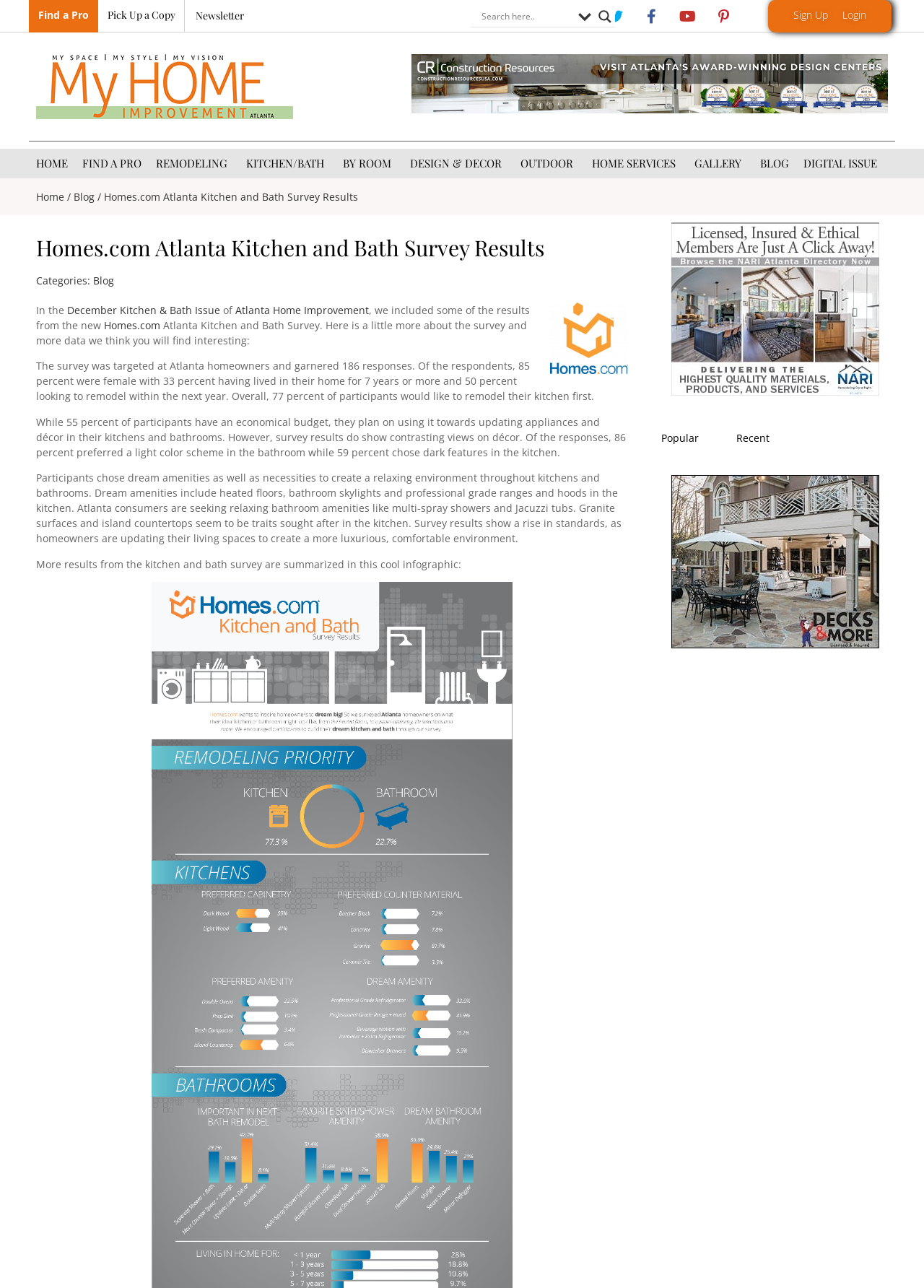Based on the description "aria-label="Search magnifier button"", find the bounding box of the specified UI element.

[0.644, 0.005, 0.666, 0.02]